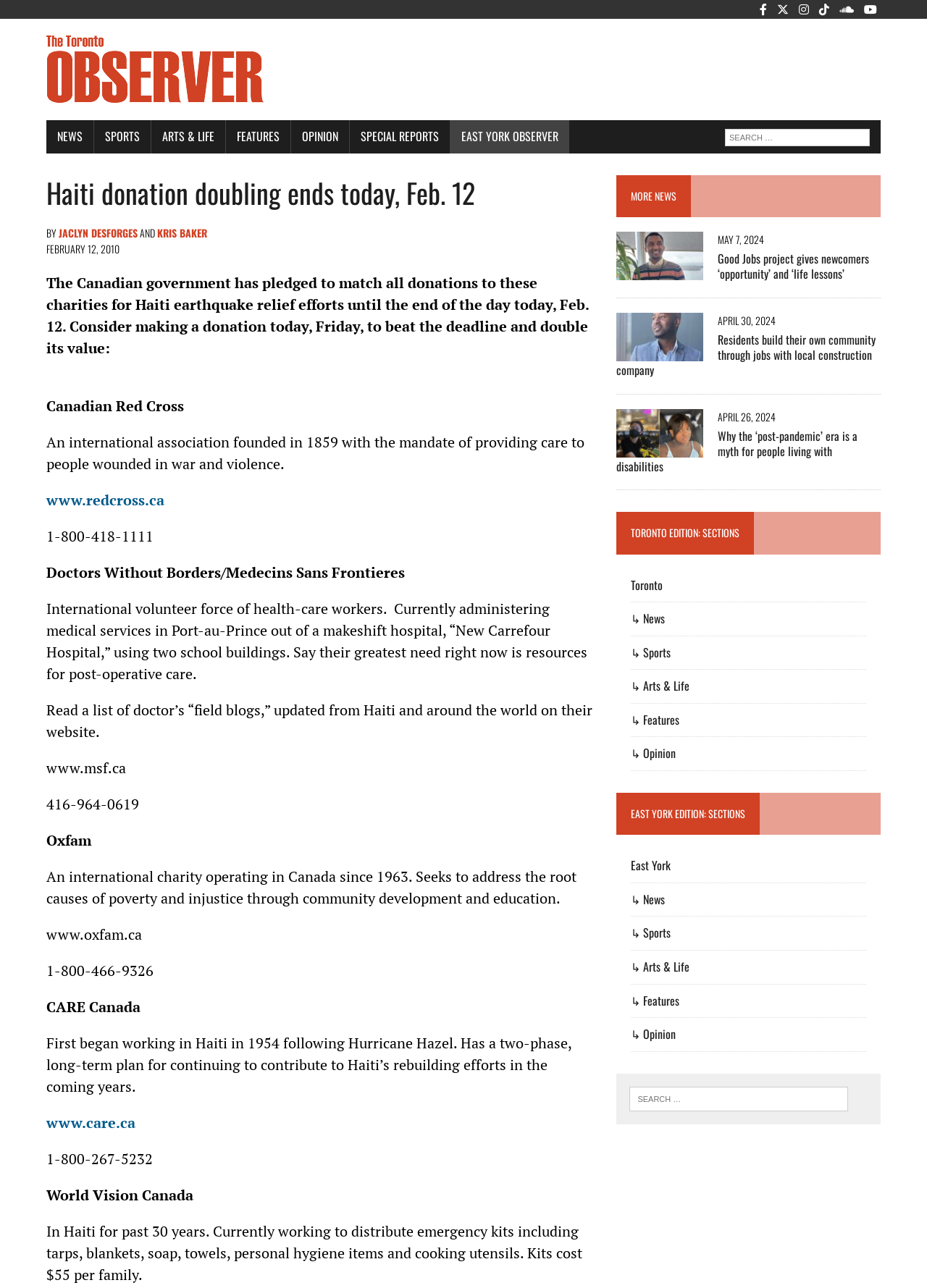How many news articles are listed in the MORE NEWS section?
Please provide a detailed answer to the question.

I counted the number of news articles listed in the MORE NEWS section, which are three separate articles with images and headings.